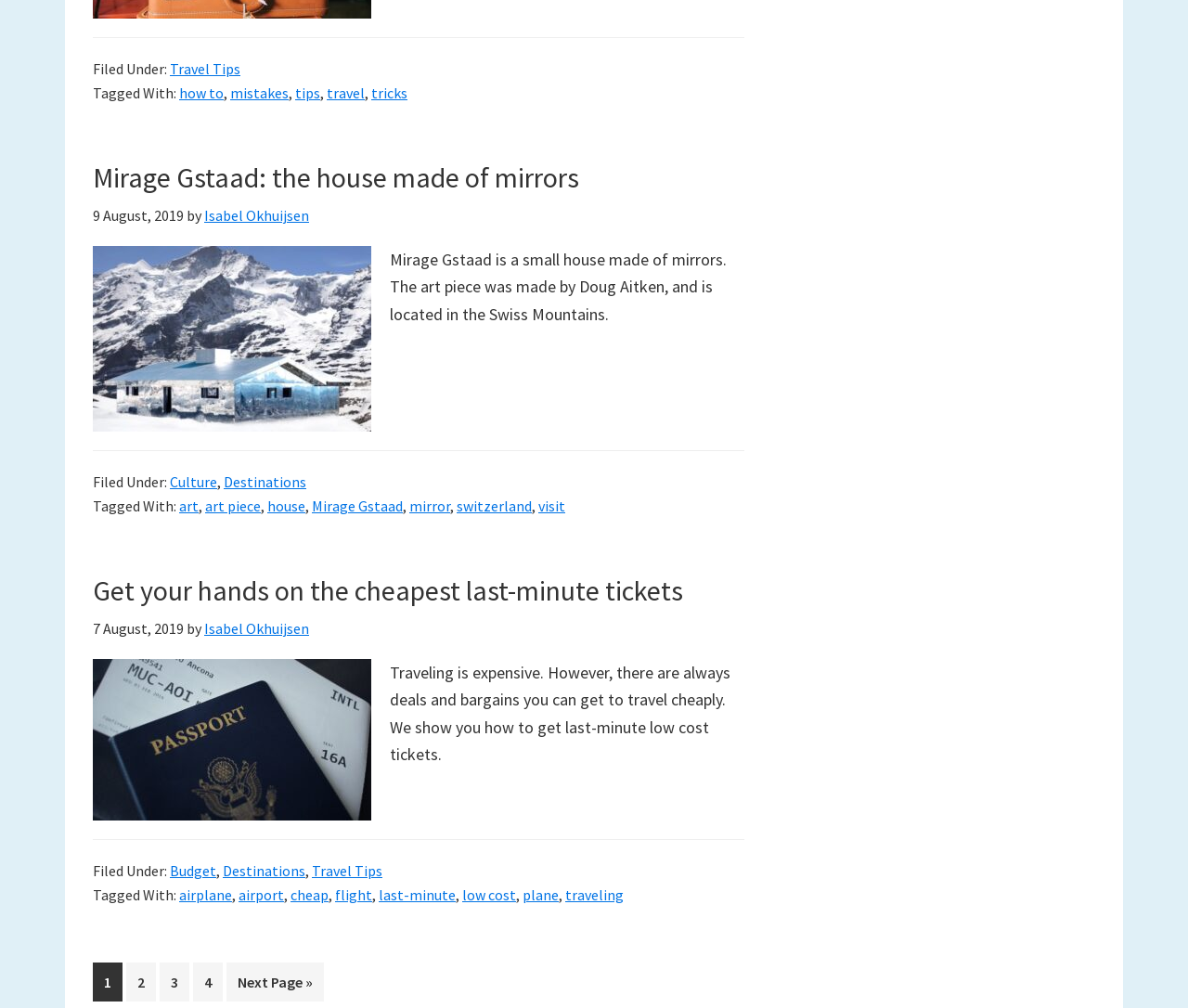Please answer the following question using a single word or phrase: 
Who wrote the second article?

Isabel Okhuijsen